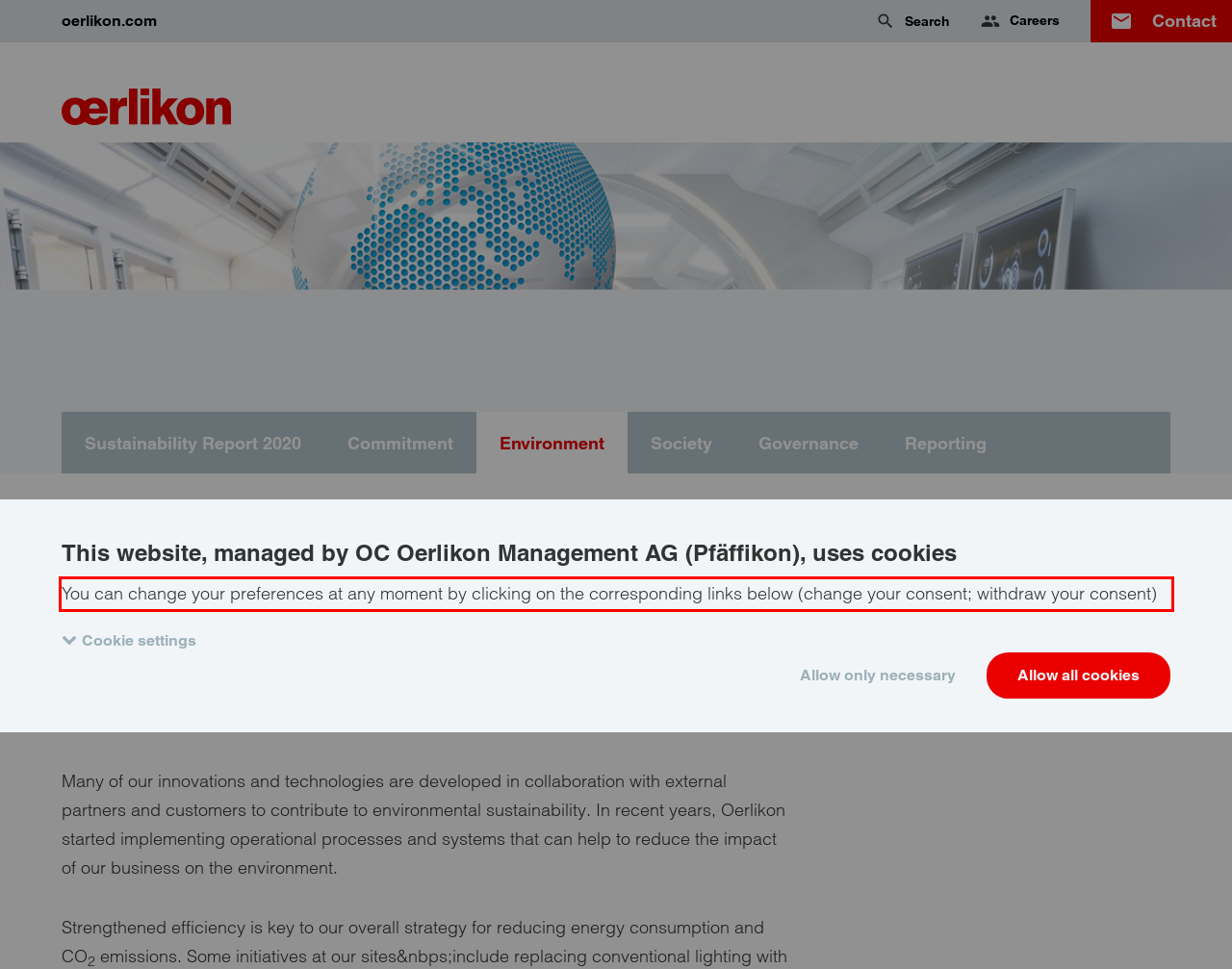Please perform OCR on the UI element surrounded by the red bounding box in the given webpage screenshot and extract its text content.

You can change your preferences at any moment by clicking on the corresponding links below (change your consent; withdraw your consent)